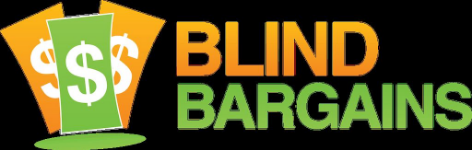Give an in-depth summary of the scene depicted in the image.

The image features the vibrant logo of "Blind Bargains," a platform that likely focuses on sharing deals, discounts, and offers. The logo is characterized by a bold, modern design, prominently displaying the name "BLIND BARGAINS" in an engaging font. The word "BLIND" is depicted in a bright orange hue, while "BARGAINS" is presented in a lively green. Flanking the text are stylized images of dollar bills, reinforcing the theme of savings and financial deals. This design effectively captures the essence of the platform, which aims to attract users looking for advantageous bargains in a visually appealing way.